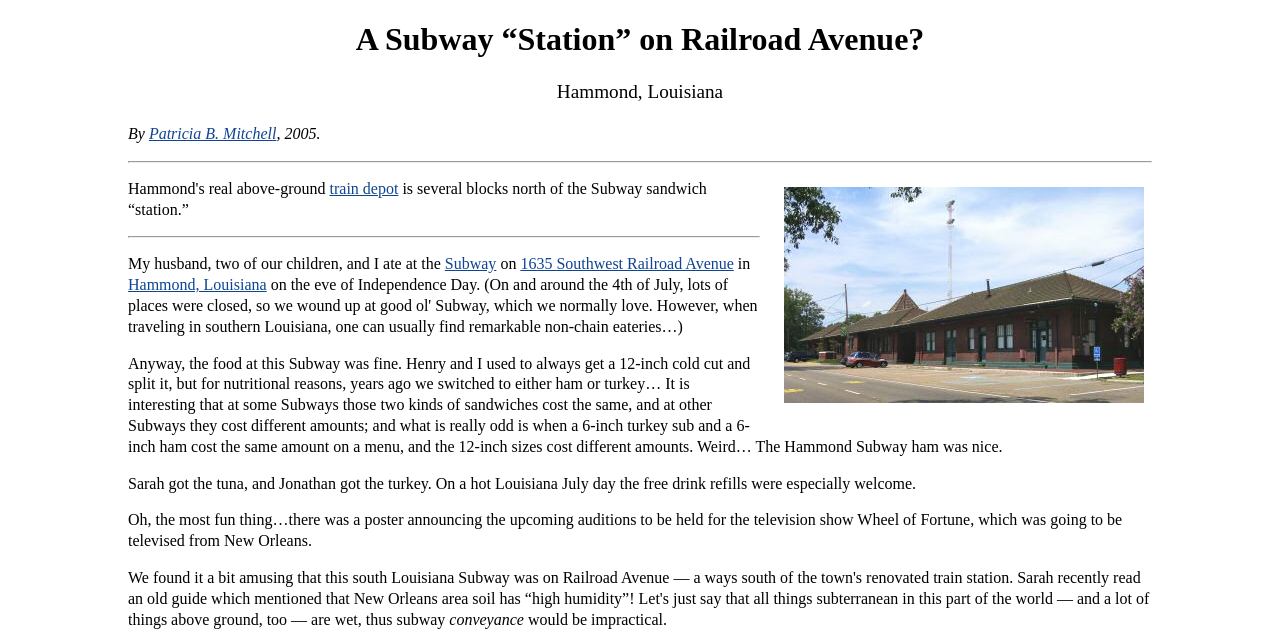Can you give a detailed response to the following question using the information from the image? What is the location of the Subway sandwich shop mentioned in the article?

The location is mentioned in the article as 'Subway on 1635 Southwest Railroad Avenue in Hammond, Louisiana'.